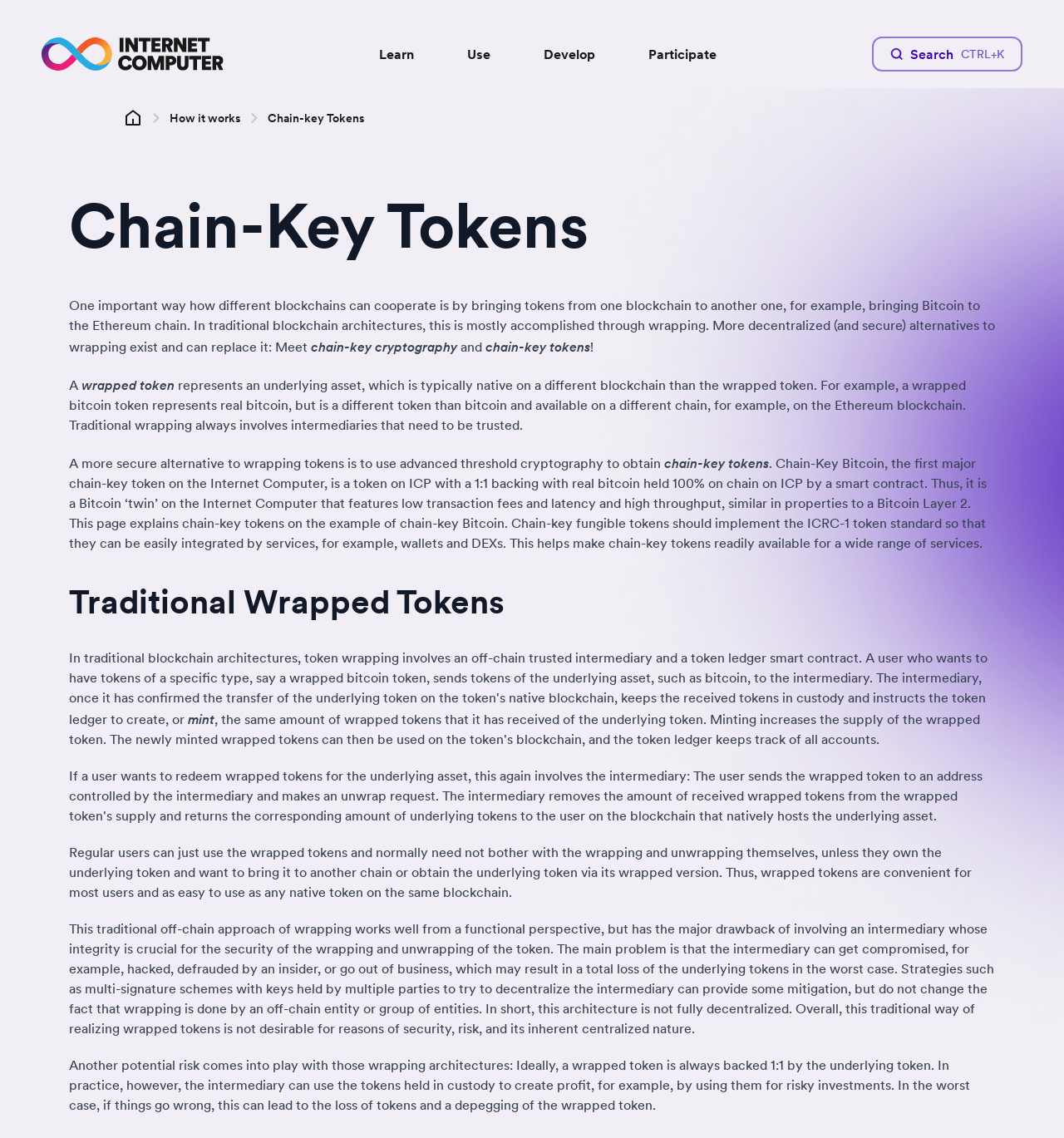What is the purpose of ICRC-1 token standard?
Use the information from the screenshot to give a comprehensive response to the question.

The webpage explains that chain-key fungible tokens should implement the ICRC-1 token standard so that they can be easily integrated by services, such as wallets and DEXs, making chain-key tokens readily available for a wide range of services.